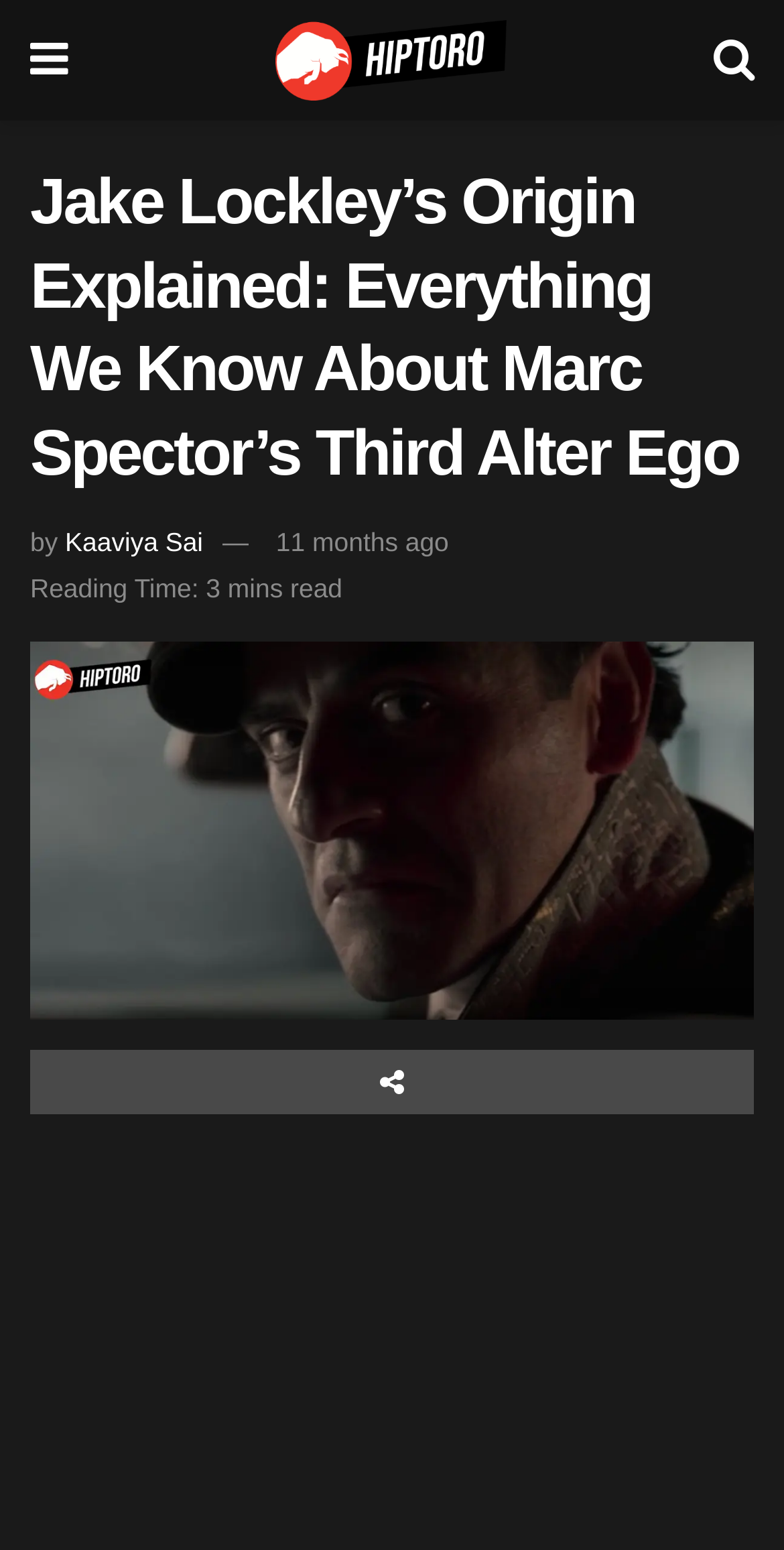Identify the main heading of the webpage and provide its text content.

Jake Lockley’s Origin Explained: Everything We Know About Marc Spector’s Third Alter Ego